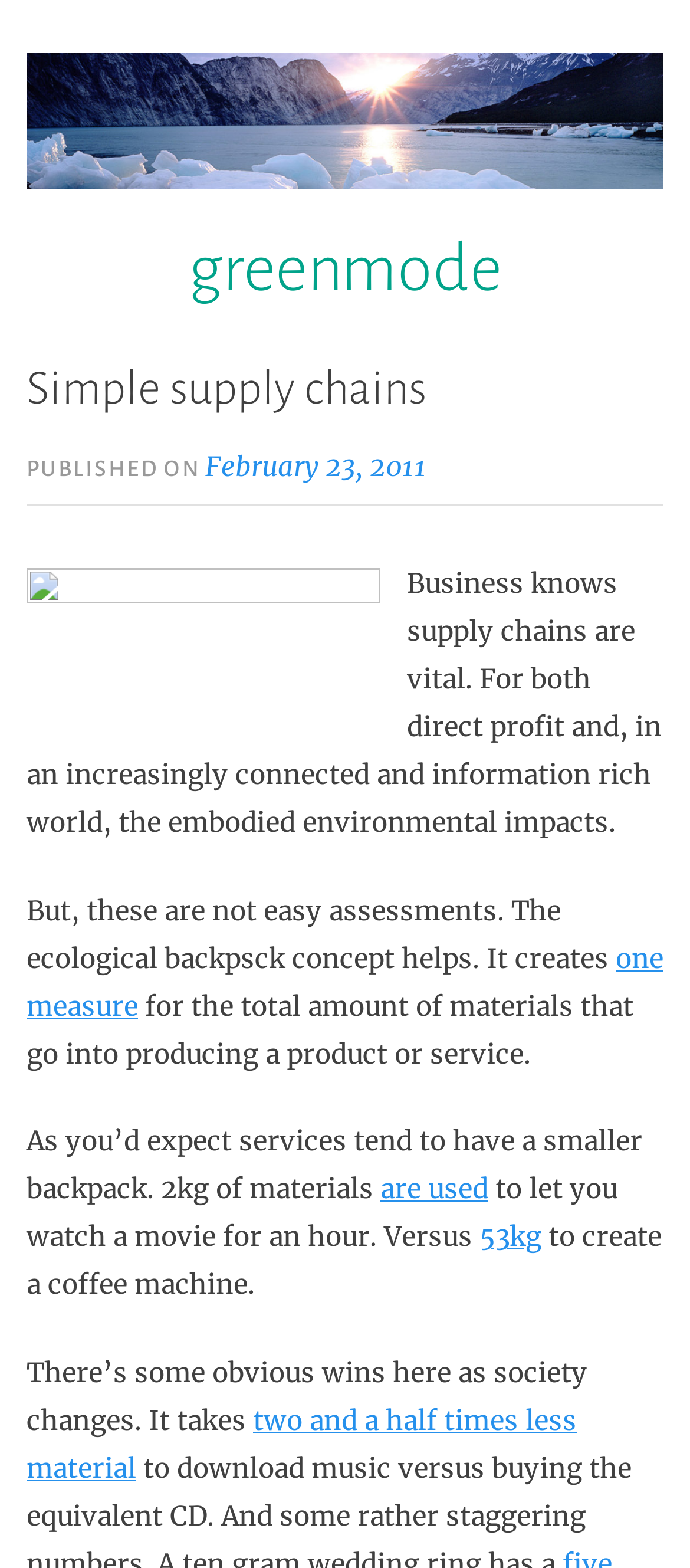Specify the bounding box coordinates for the region that must be clicked to perform the given instruction: "click the link to greenmode".

[0.273, 0.149, 0.727, 0.194]